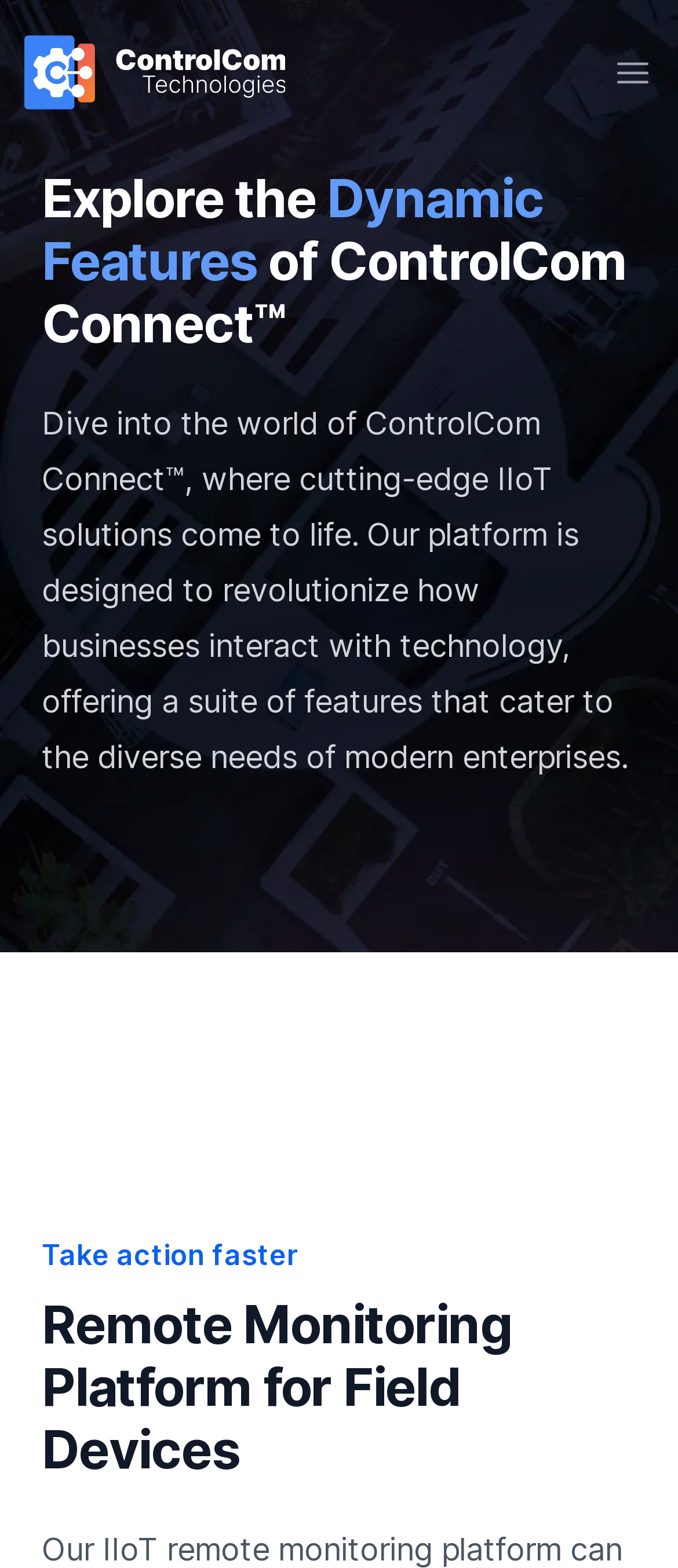From the webpage screenshot, predict the bounding box coordinates (top-left x, top-left y, bottom-right x, bottom-right y) for the UI element described here: Open main menu

[0.877, 0.022, 0.99, 0.071]